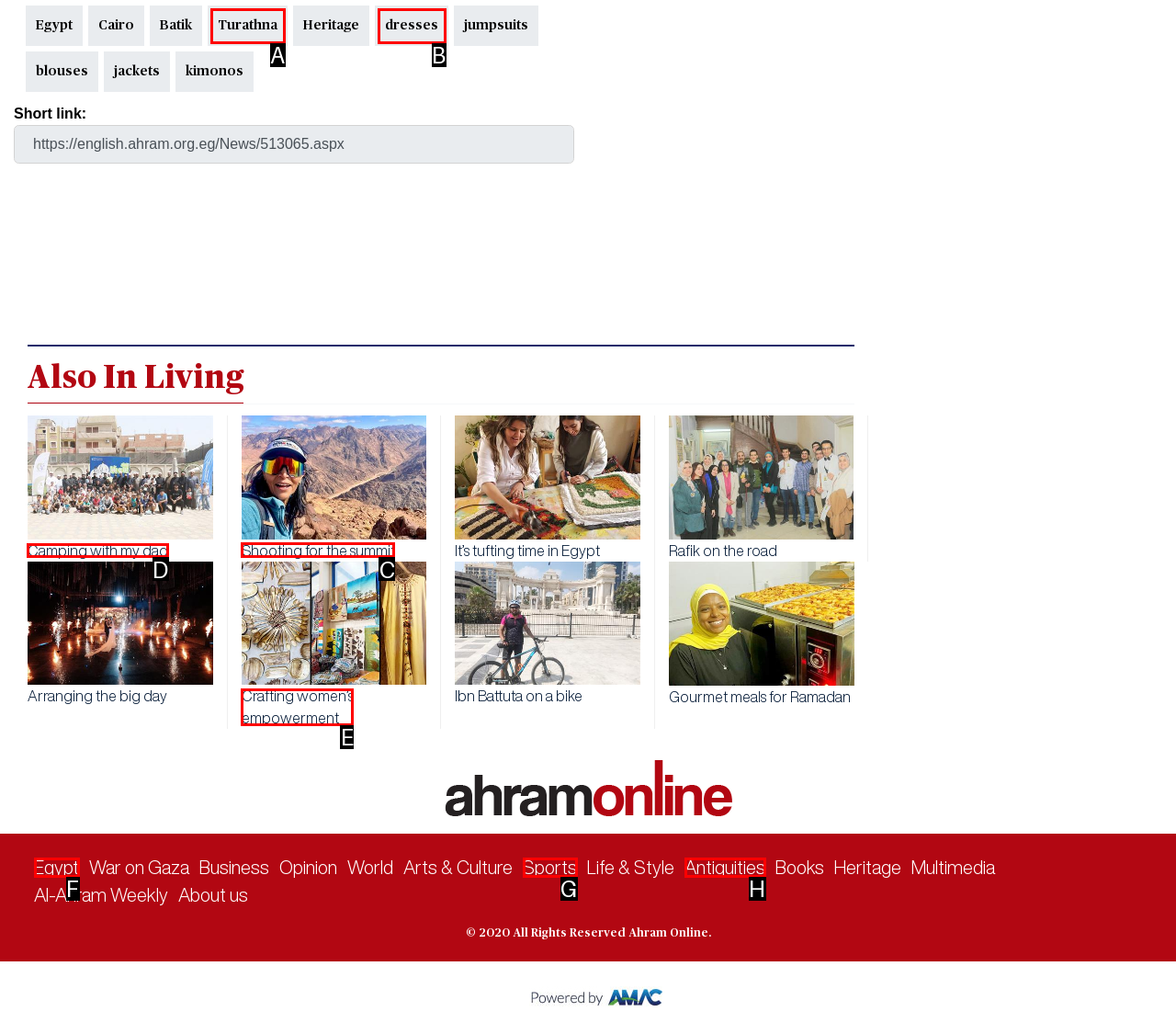Choose the HTML element that should be clicked to achieve this task: Read the 'Camping with my dad' article
Respond with the letter of the correct choice.

D